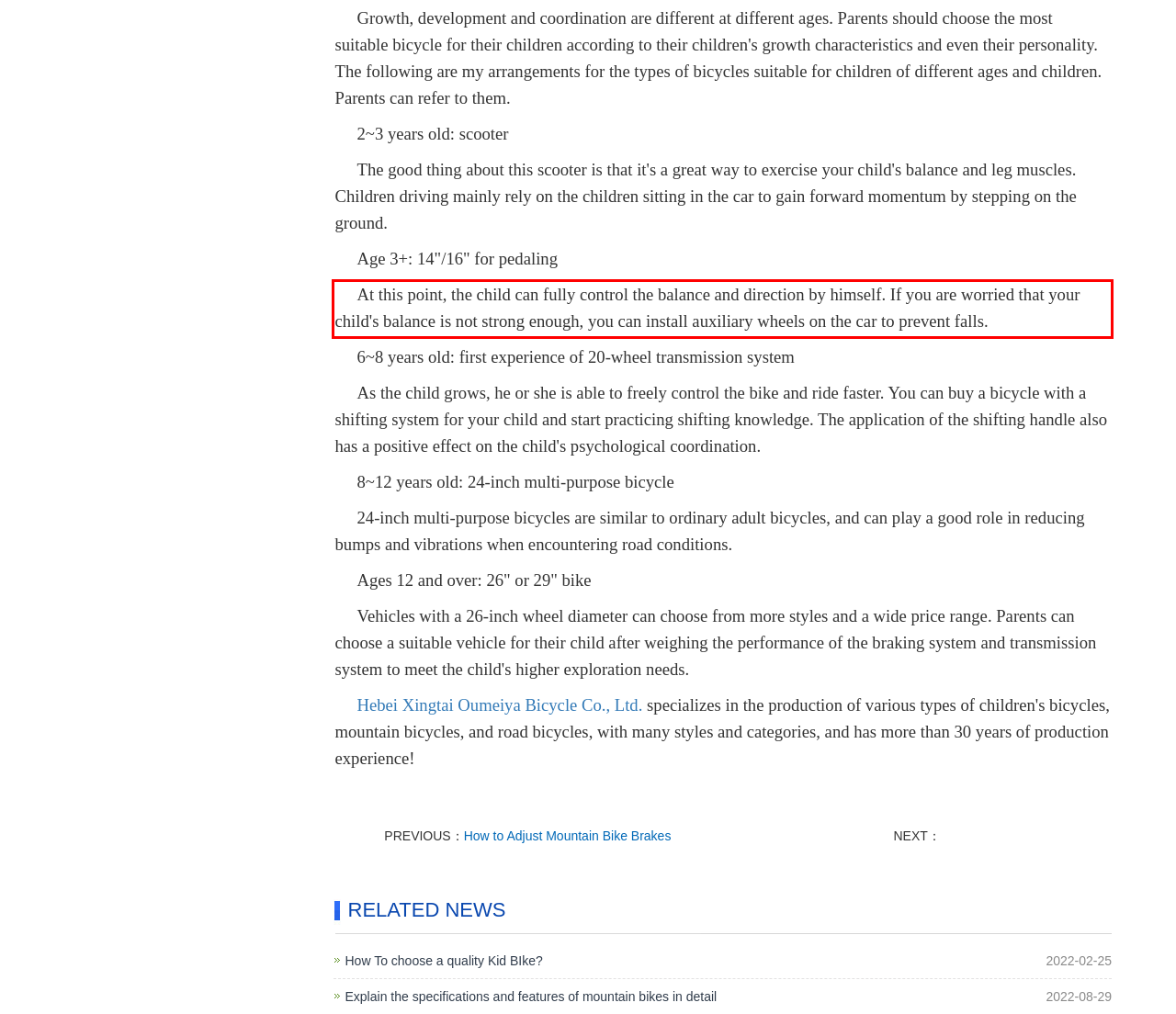Using OCR, extract the text content found within the red bounding box in the given webpage screenshot.

At this point, the child can fully control the balance and direction by himself. If you are worried that your child's balance is not strong enough, you can install auxiliary wheels on the car to prevent falls.